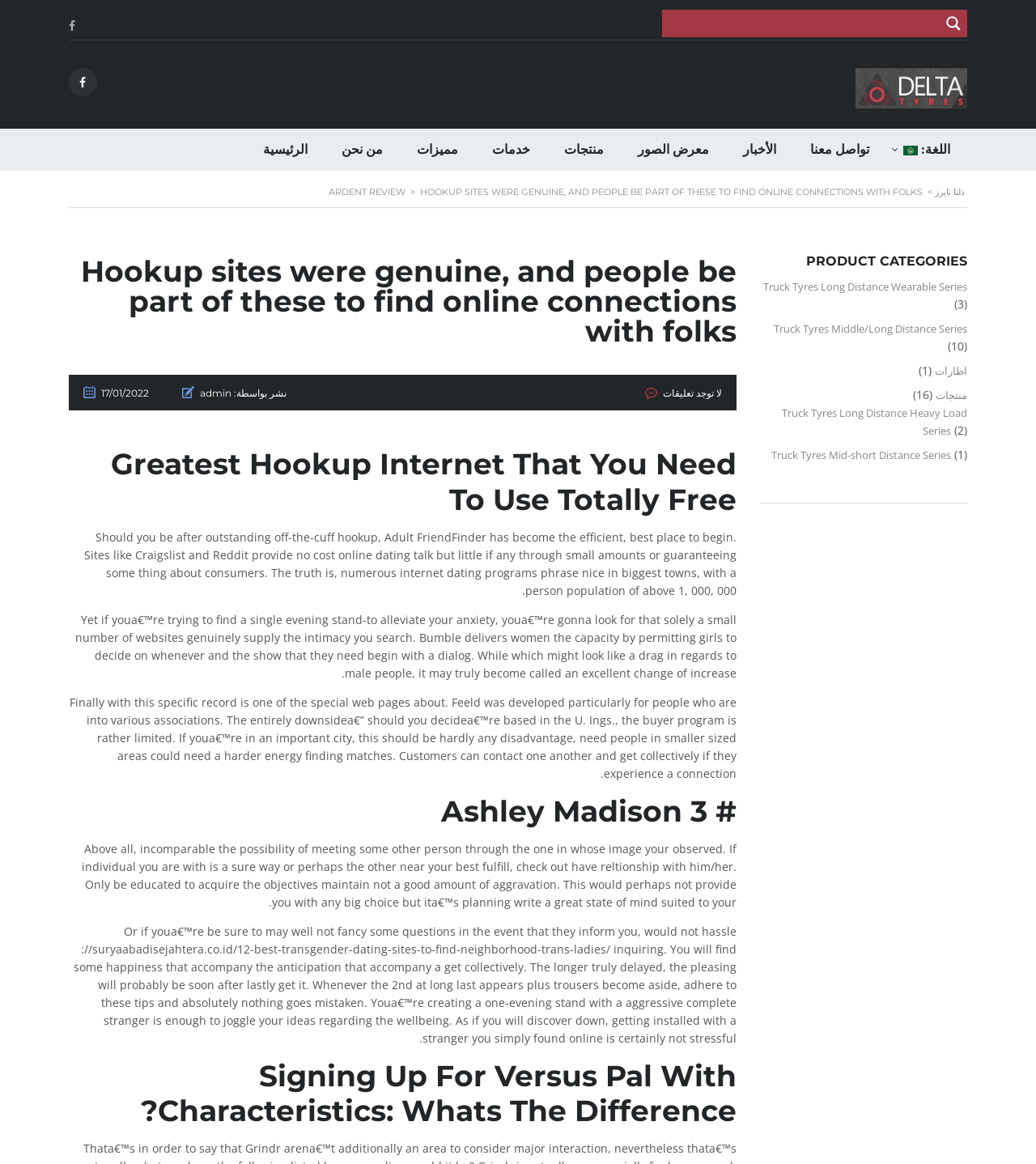How many links are there in the navigation menu?
Utilize the image to construct a detailed and well-explained answer.

I counted the links in the navigation menu, which are 'الرئيسية', 'من نحن', 'مميزات', 'خدمات', 'منتجات', 'معرض الصور', 'الأخبار', and 'تواصل معنا'. There are 8 links in total.